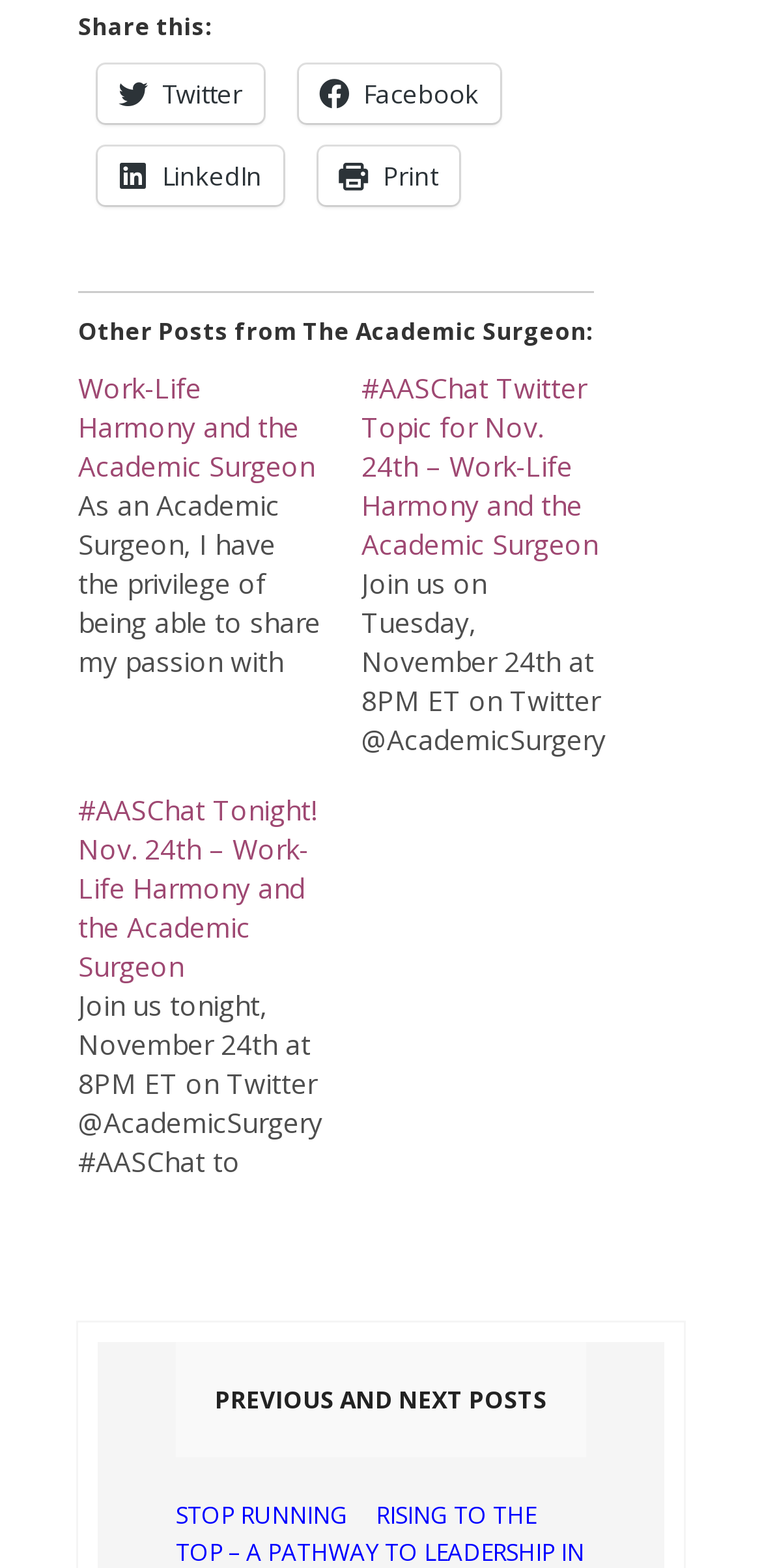Determine the bounding box for the HTML element described here: "LinkedIn". The coordinates should be given as [left, top, right, bottom] with each number being a float between 0 and 1.

[0.128, 0.093, 0.372, 0.131]